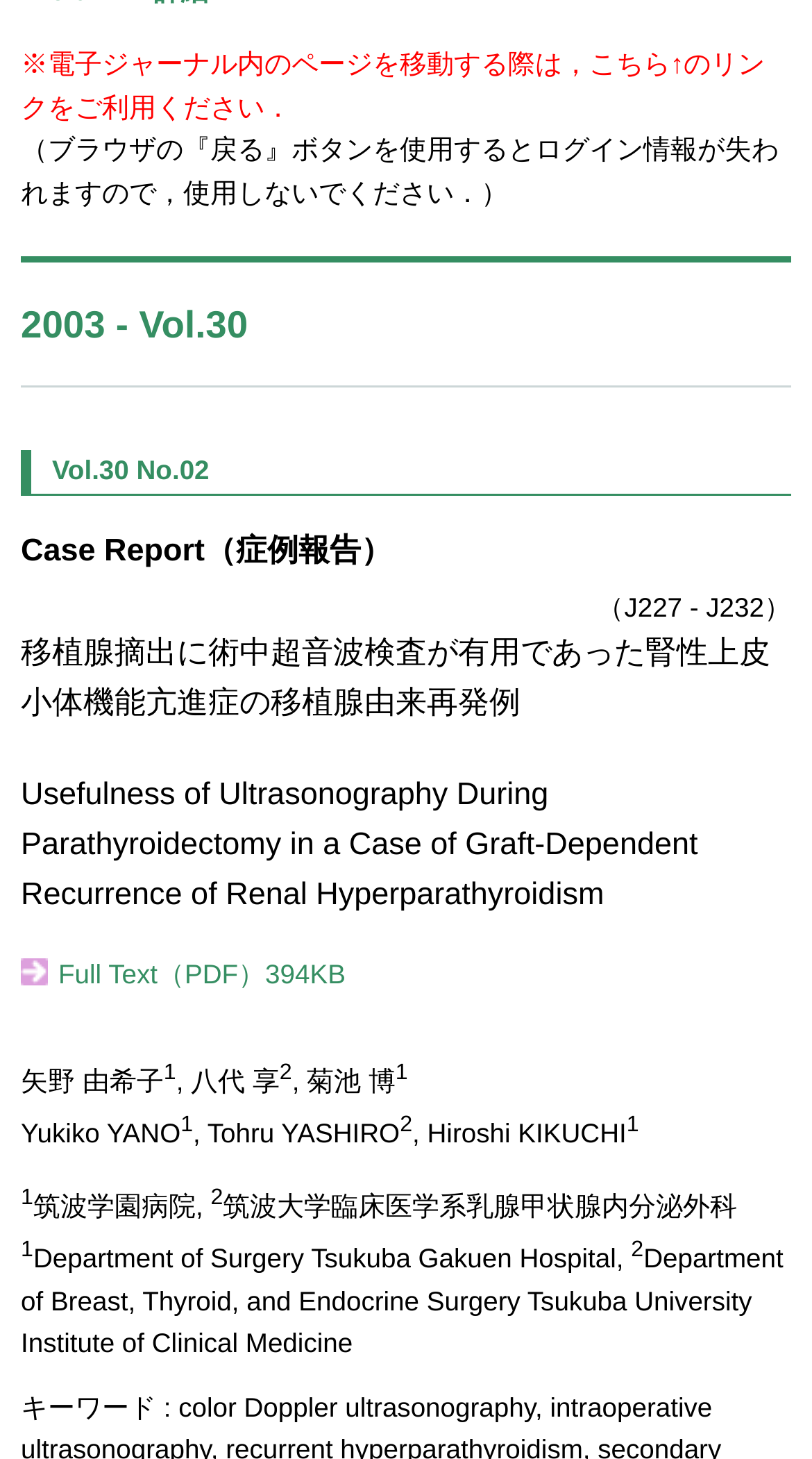Based on the element description Full Text（PDF）394KB, identify the bounding box of the UI element in the given webpage screenshot. The coordinates should be in the format (top-left x, top-left y, bottom-right x, bottom-right y) and must be between 0 and 1.

[0.026, 0.657, 0.426, 0.679]